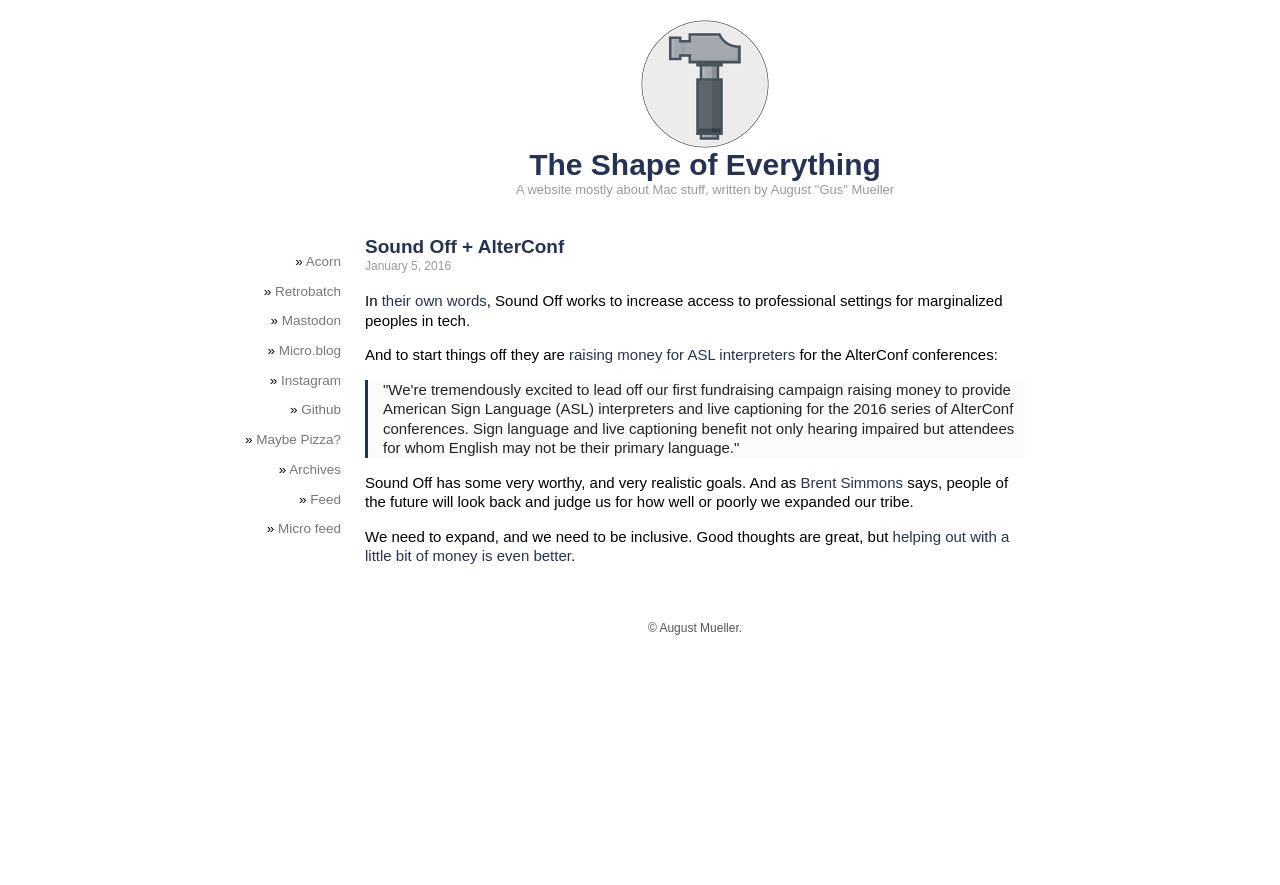Locate the bounding box coordinates of the element that needs to be clicked to carry out the instruction: "Read the quote about expanding our tribe". The coordinates should be given as four float numbers ranging from 0 to 1, i.e., [left, top, right, bottom].

[0.285, 0.535, 0.788, 0.576]